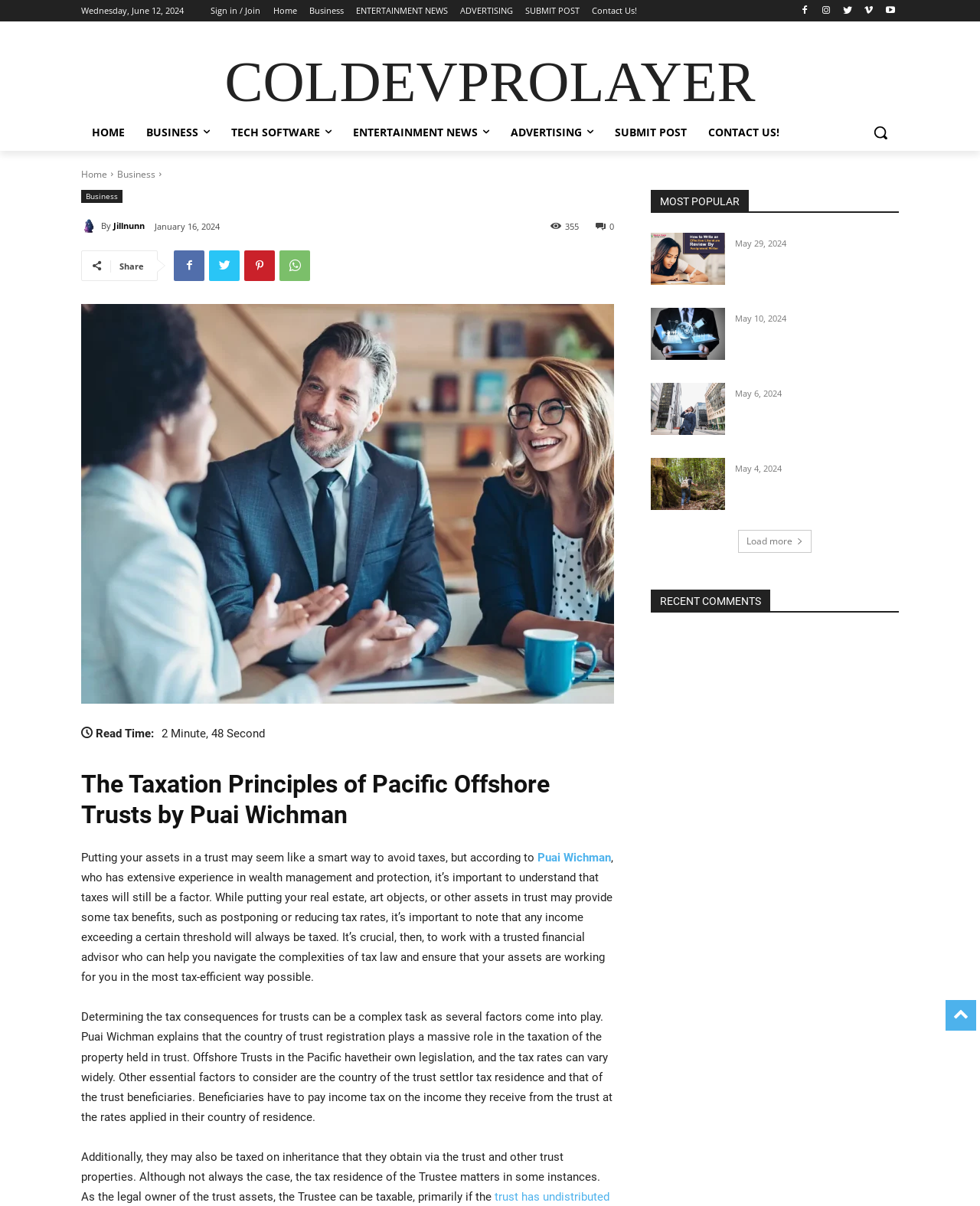Determine the bounding box coordinates of the target area to click to execute the following instruction: "Contact Us!."

[0.604, 0.0, 0.65, 0.018]